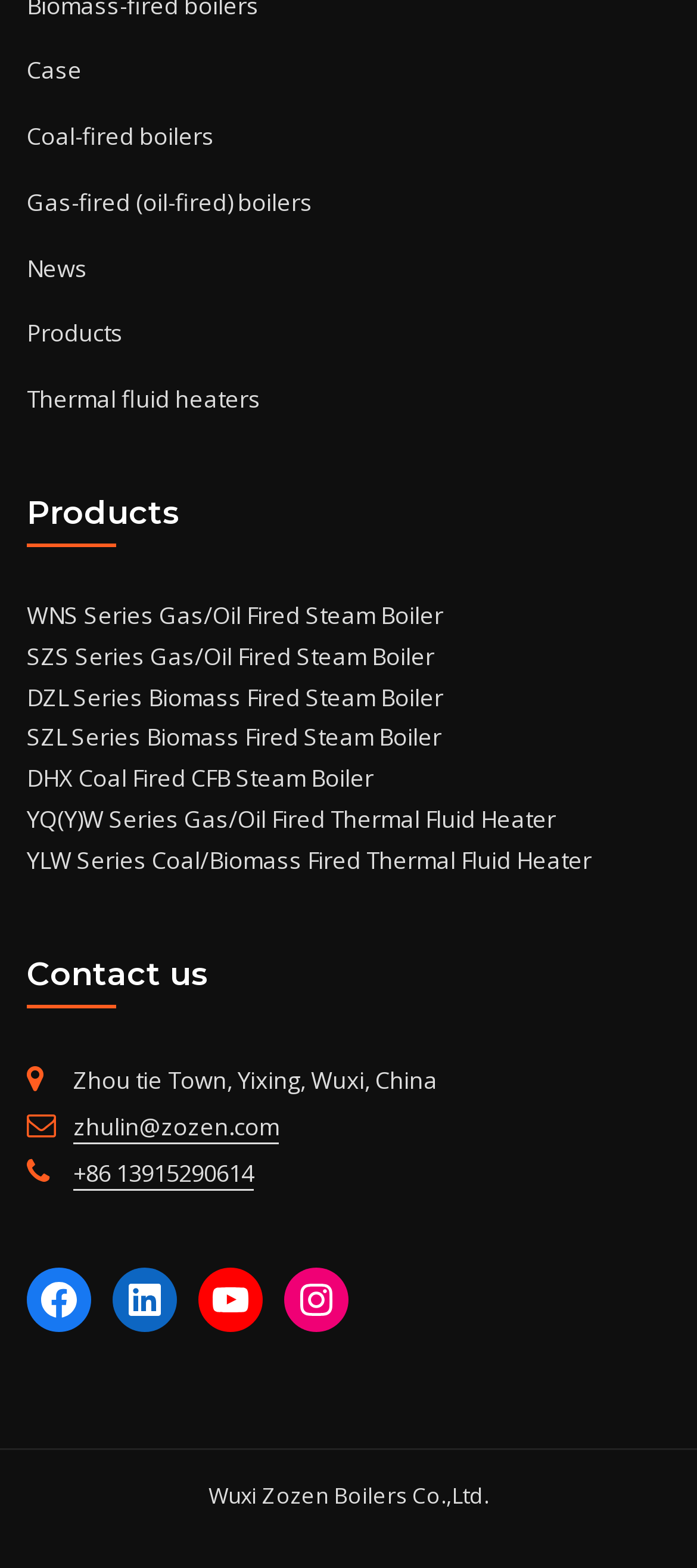Identify the bounding box coordinates of the region that should be clicked to execute the following instruction: "Contact us through email".

[0.105, 0.708, 0.4, 0.728]